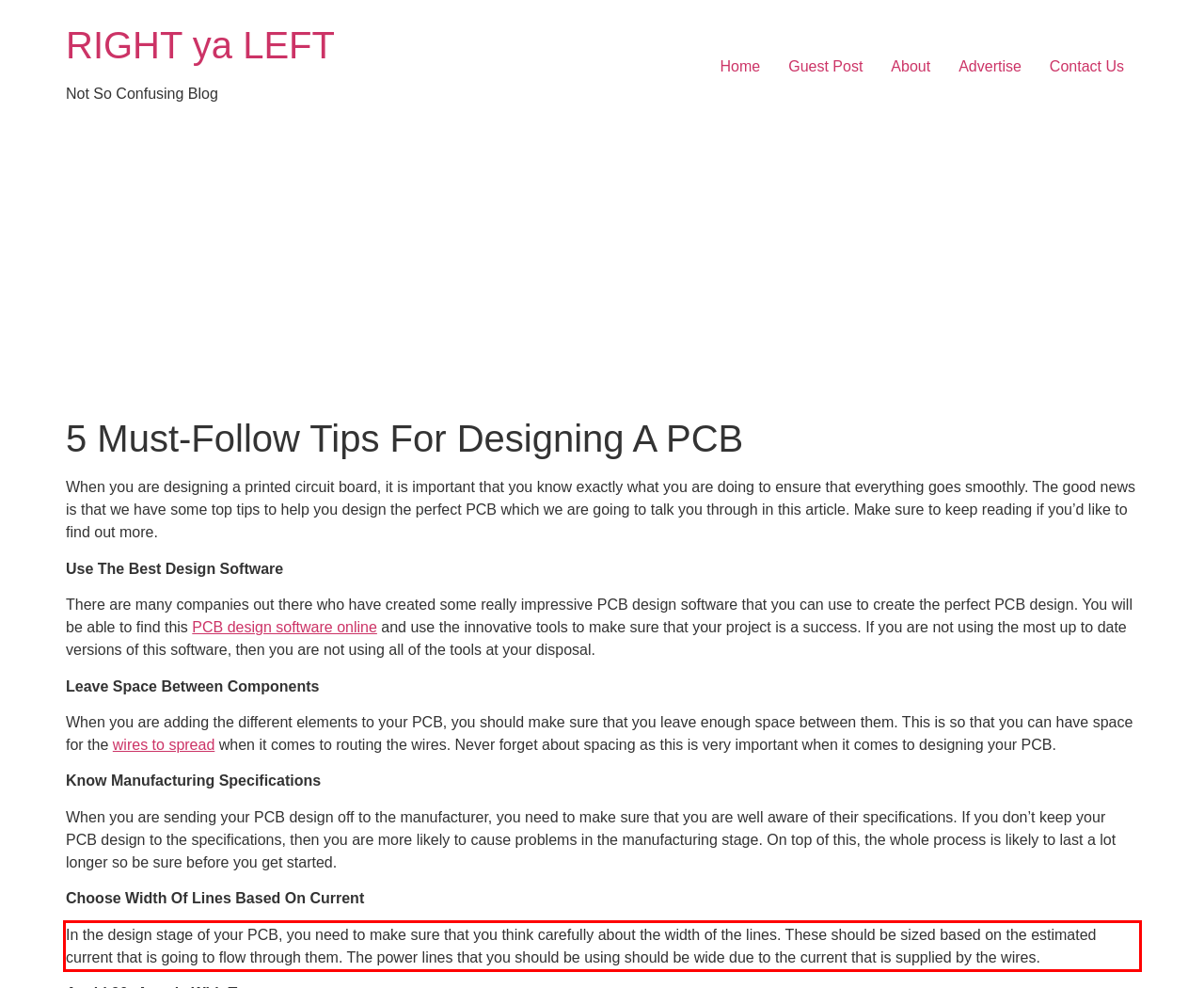Please perform OCR on the text within the red rectangle in the webpage screenshot and return the text content.

In the design stage of your PCB, you need to make sure that you think carefully about the width of the lines. These should be sized based on the estimated current that is going to flow through them. The power lines that you should be using should be wide due to the current that is supplied by the wires.